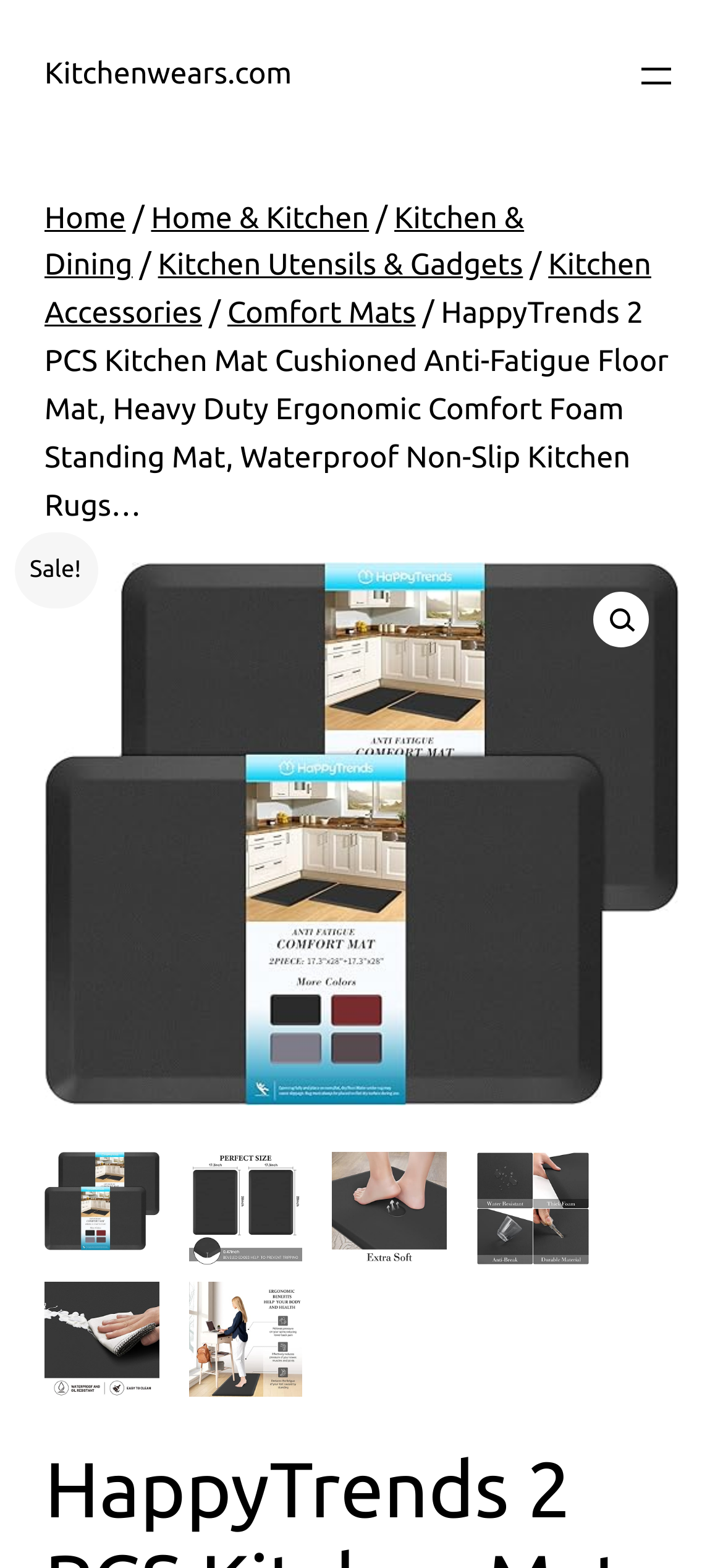Determine the bounding box for the UI element described here: "Kitchenwears.com".

[0.062, 0.037, 0.404, 0.059]